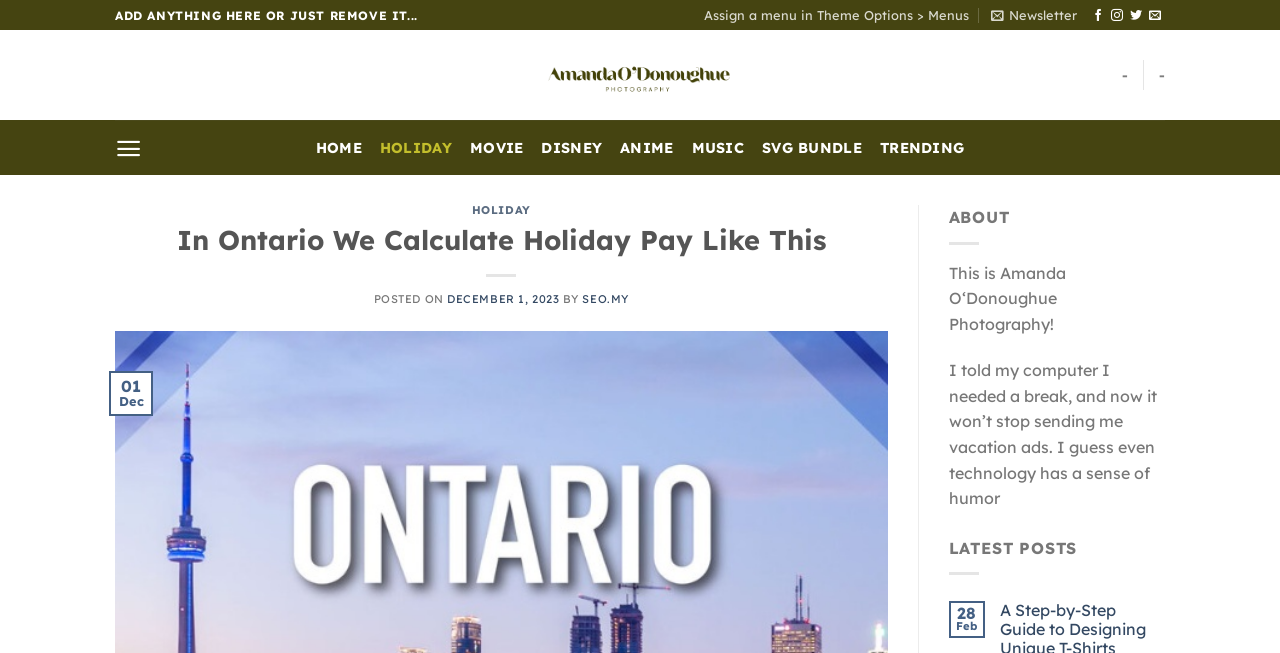Identify the bounding box coordinates of the clickable region required to complete the instruction: "Click on the 'HOME' link". The coordinates should be given as four float numbers within the range of 0 and 1, i.e., [left, top, right, bottom].

[0.247, 0.199, 0.283, 0.254]